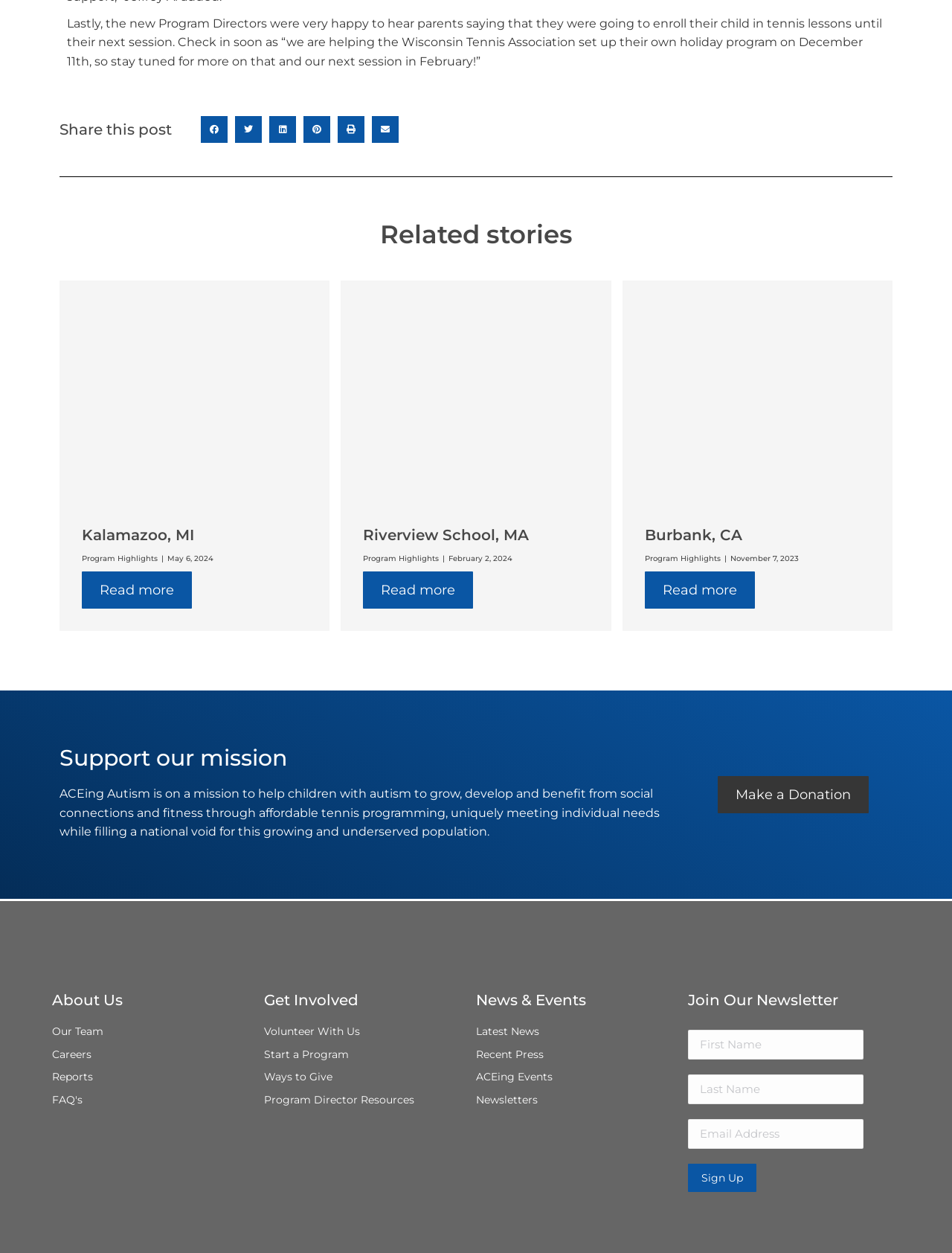From the webpage screenshot, predict the bounding box coordinates (top-left x, top-left y, bottom-right x, bottom-right y) for the UI element described here: FAQ's

[0.055, 0.87, 0.277, 0.886]